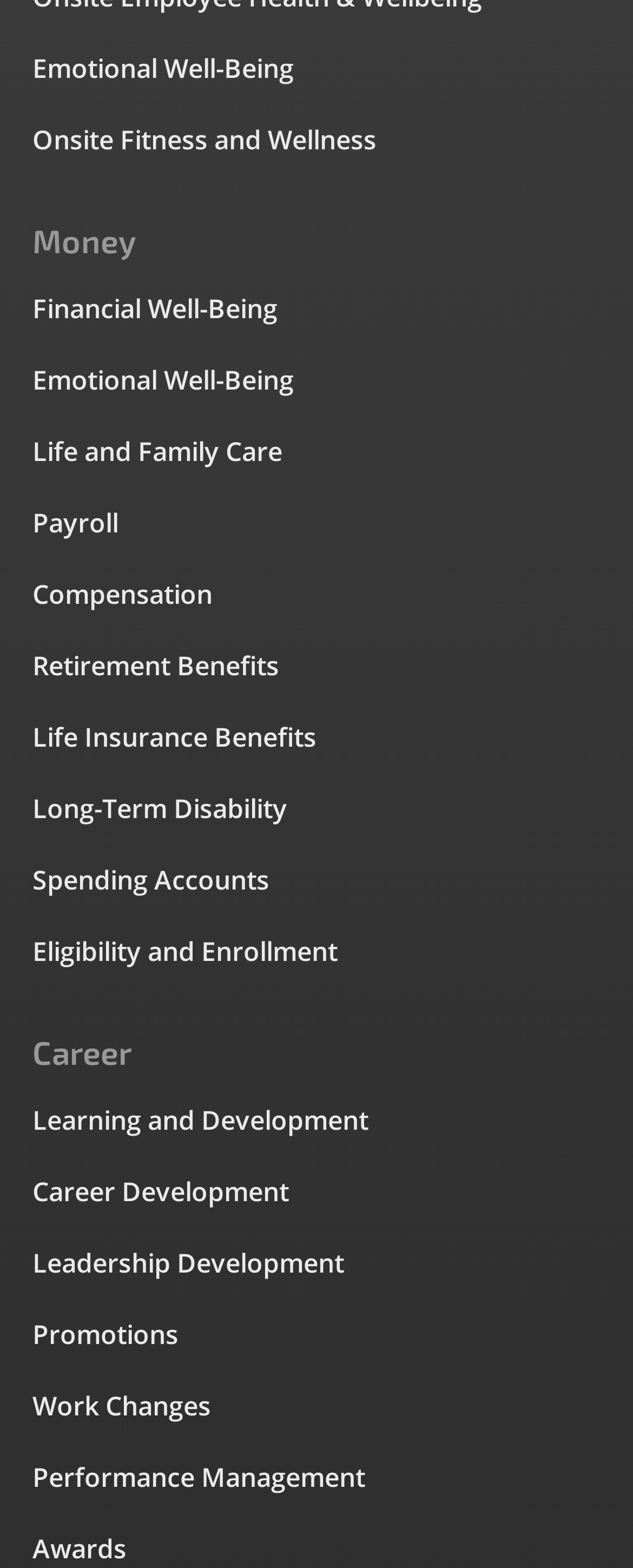Locate the UI element described by Performance Management and provide its bounding box coordinates. Use the format (top-left x, top-left y, bottom-right x, bottom-right y) with all values as floating point numbers between 0 and 1.

[0.051, 0.929, 0.949, 0.954]